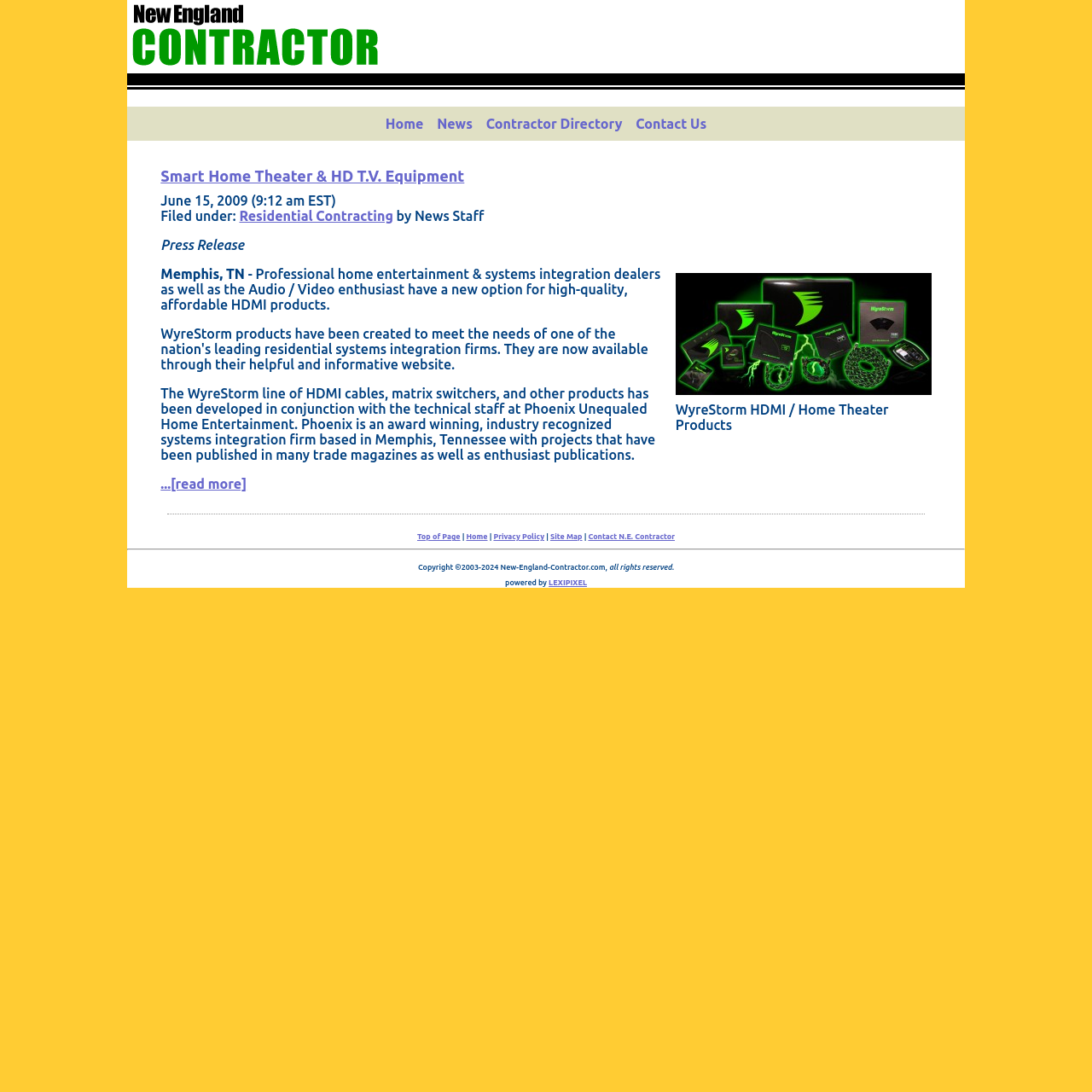Who is the author of the article?
Can you give a detailed and elaborate answer to the question?

I determined the author of the article by looking at the text element that says 'by News Staff', which is located below the topic heading and above the article content.